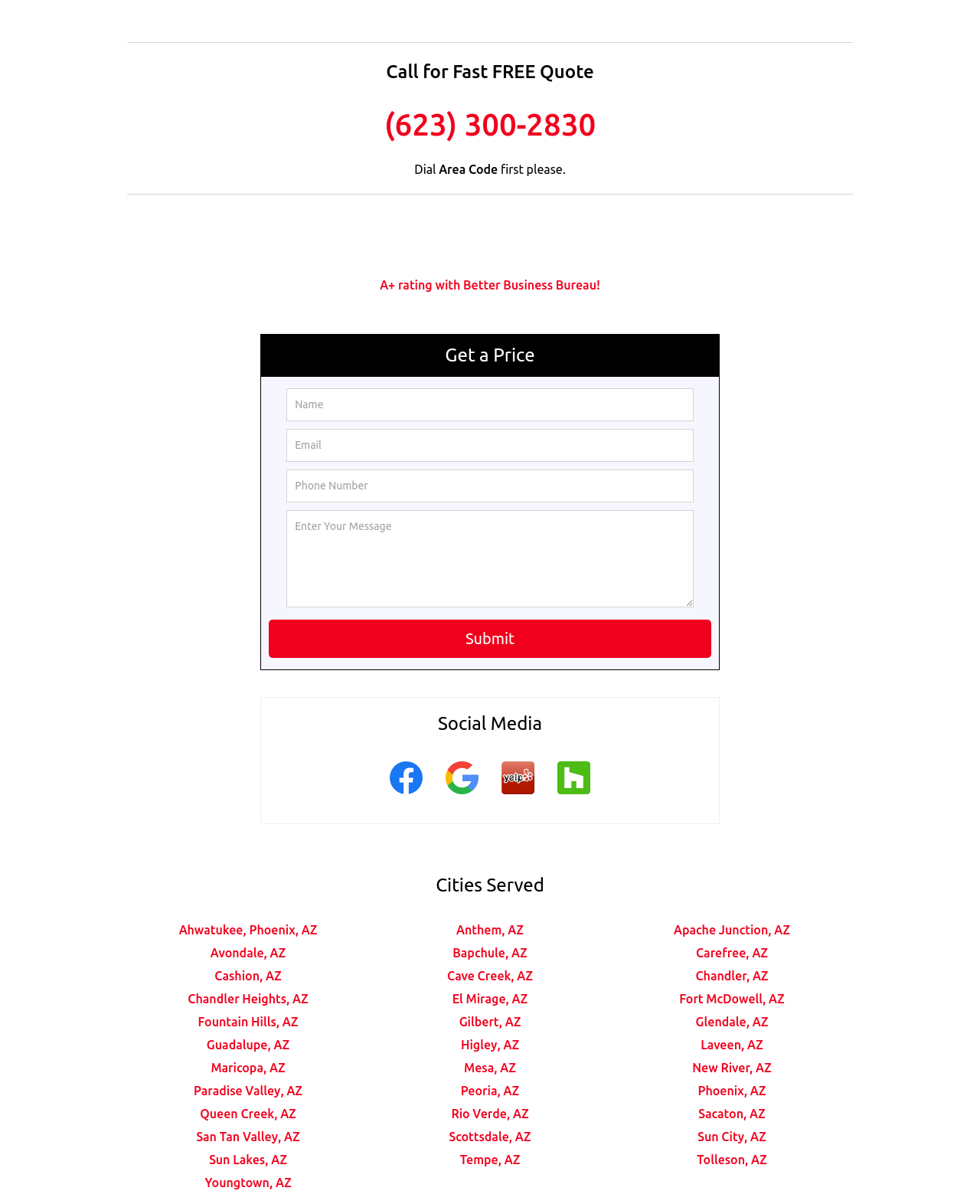What is the purpose of the form on the webpage?
Using the image as a reference, answer with just one word or a short phrase.

Get a Price